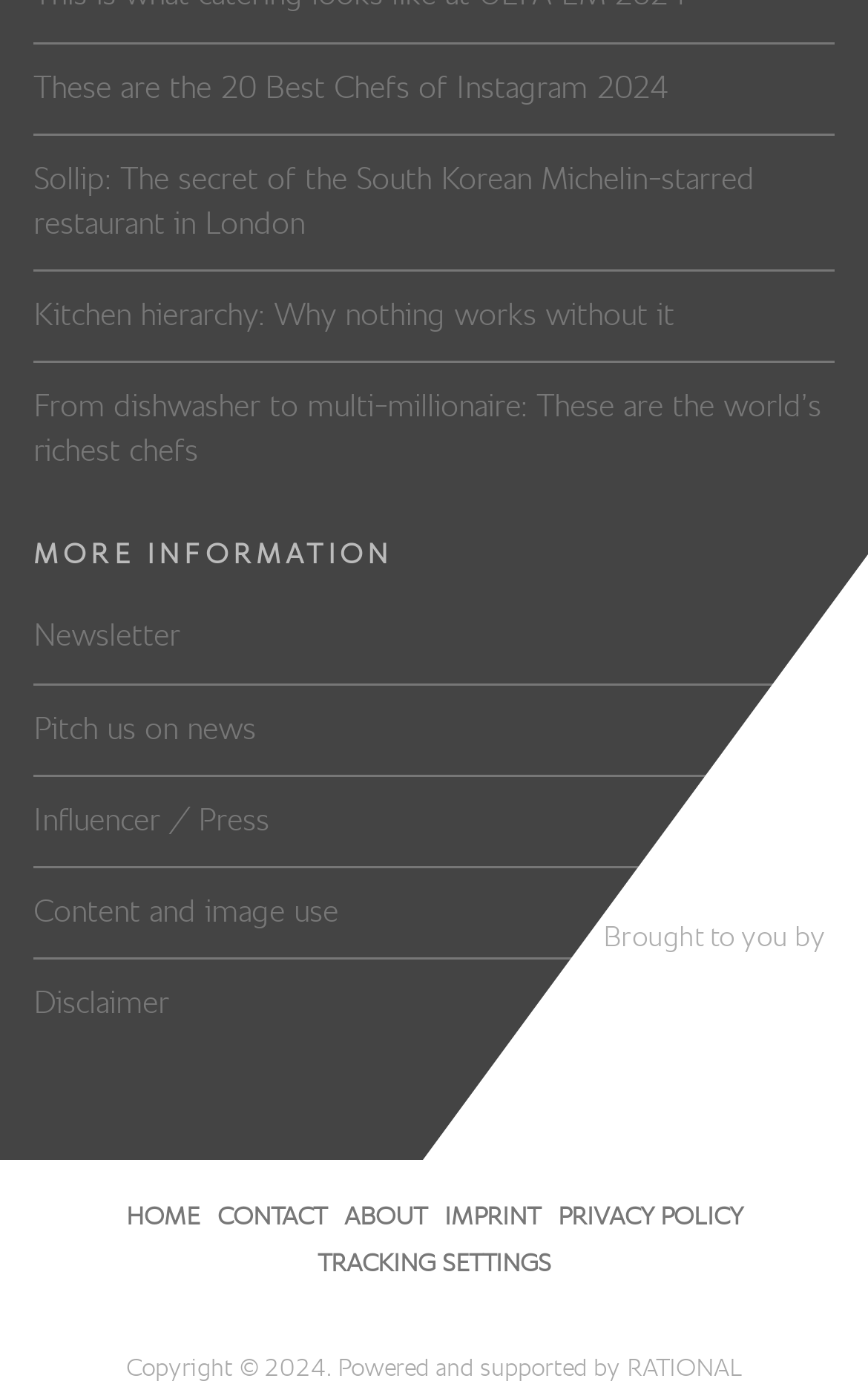How many main navigation links are present? Based on the screenshot, please respond with a single word or phrase.

5